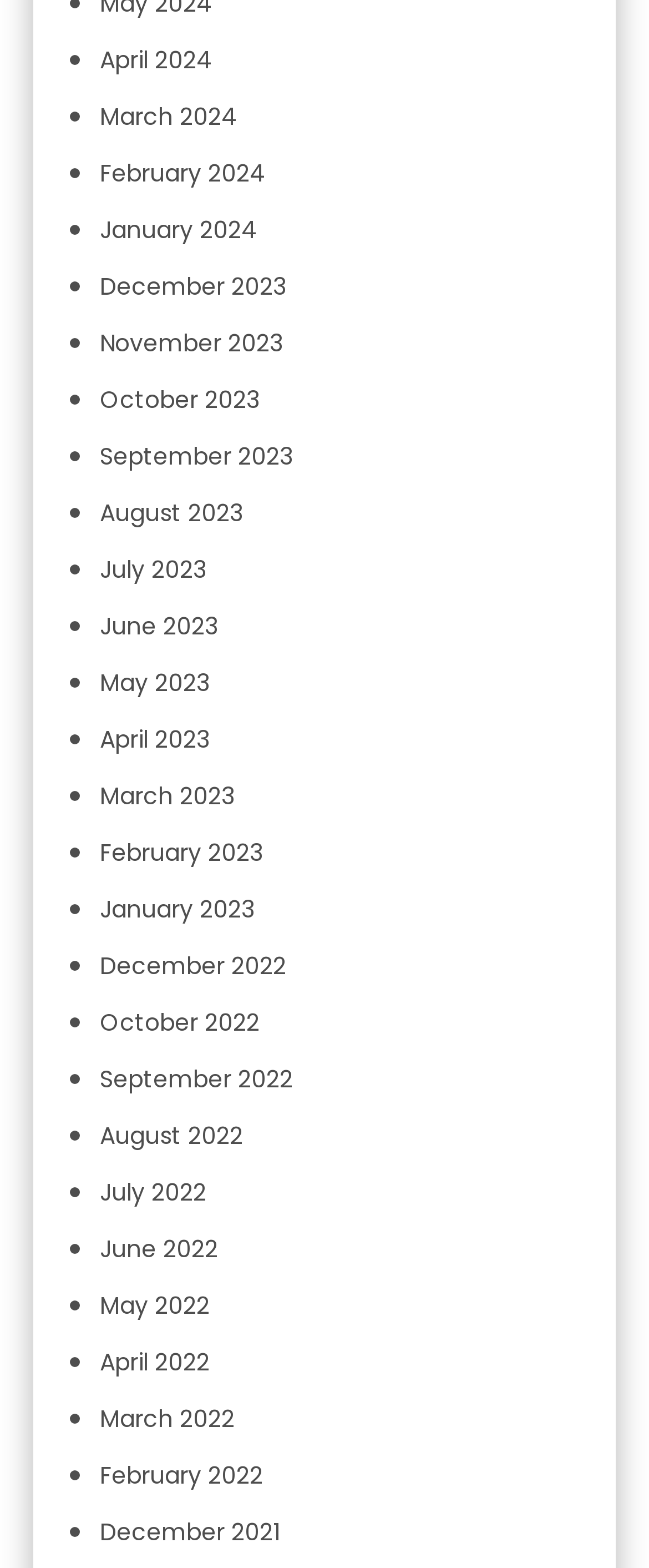Find and specify the bounding box coordinates that correspond to the clickable region for the instruction: "View April 2024".

[0.154, 0.028, 0.328, 0.049]